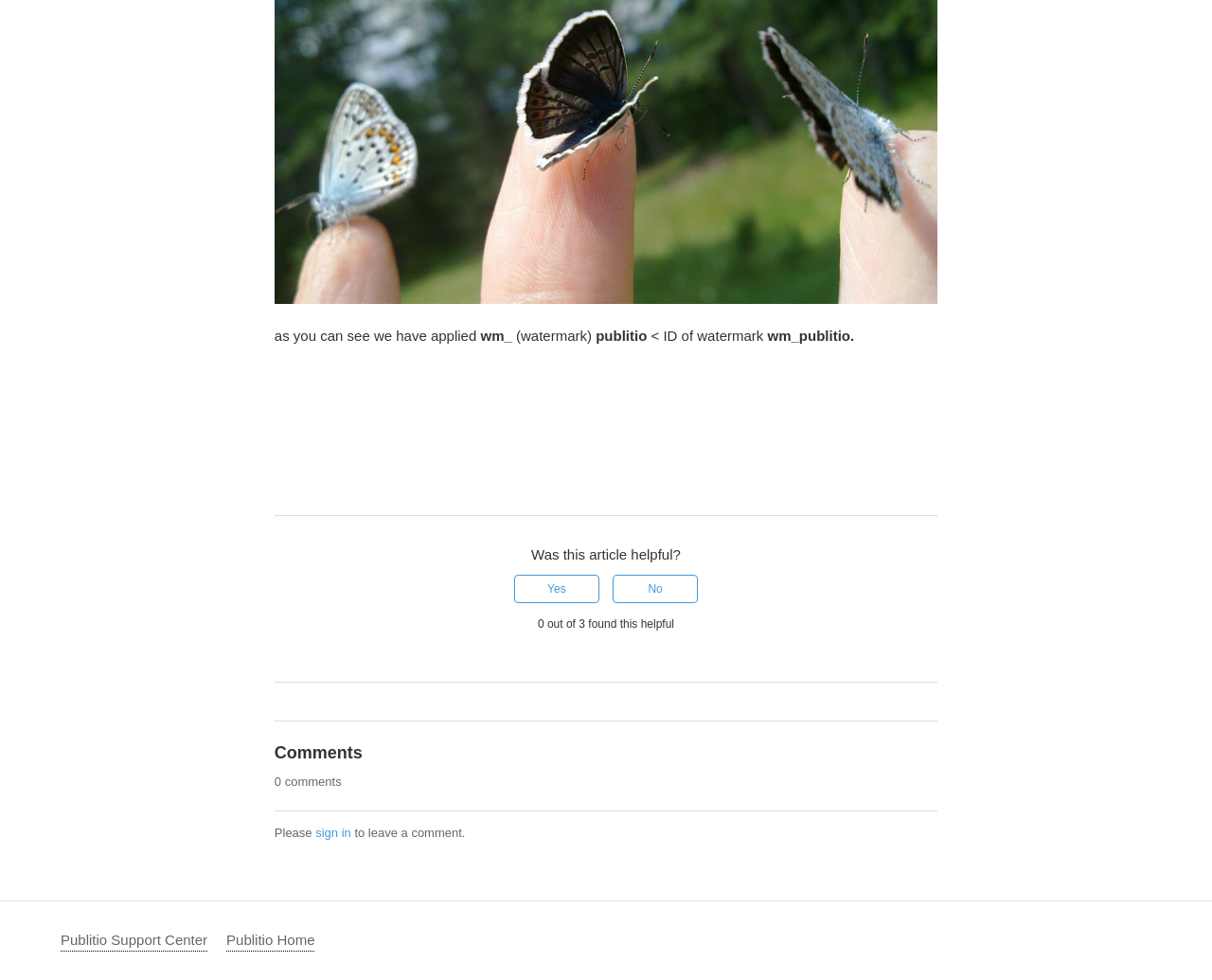Using the provided element description: "Publitio Home", determine the bounding box coordinates of the corresponding UI element in the screenshot.

[0.187, 0.948, 0.26, 0.971]